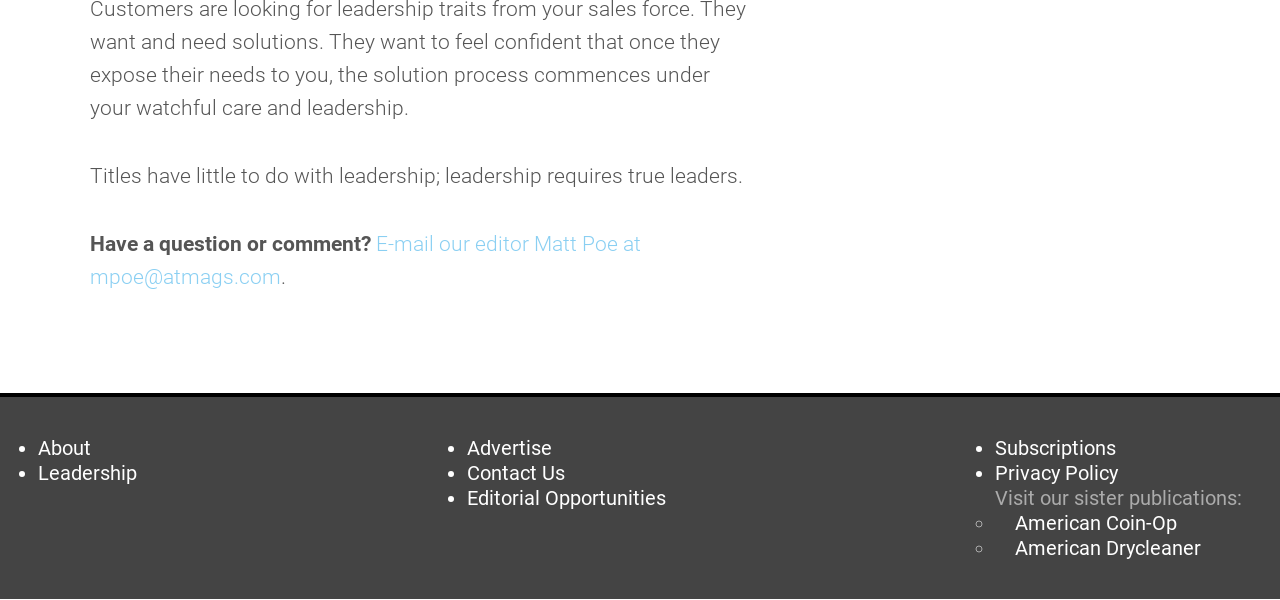Locate the bounding box coordinates of the area that needs to be clicked to fulfill the following instruction: "View subscriptions". The coordinates should be in the format of four float numbers between 0 and 1, namely [left, top, right, bottom].

[0.777, 0.726, 0.872, 0.766]